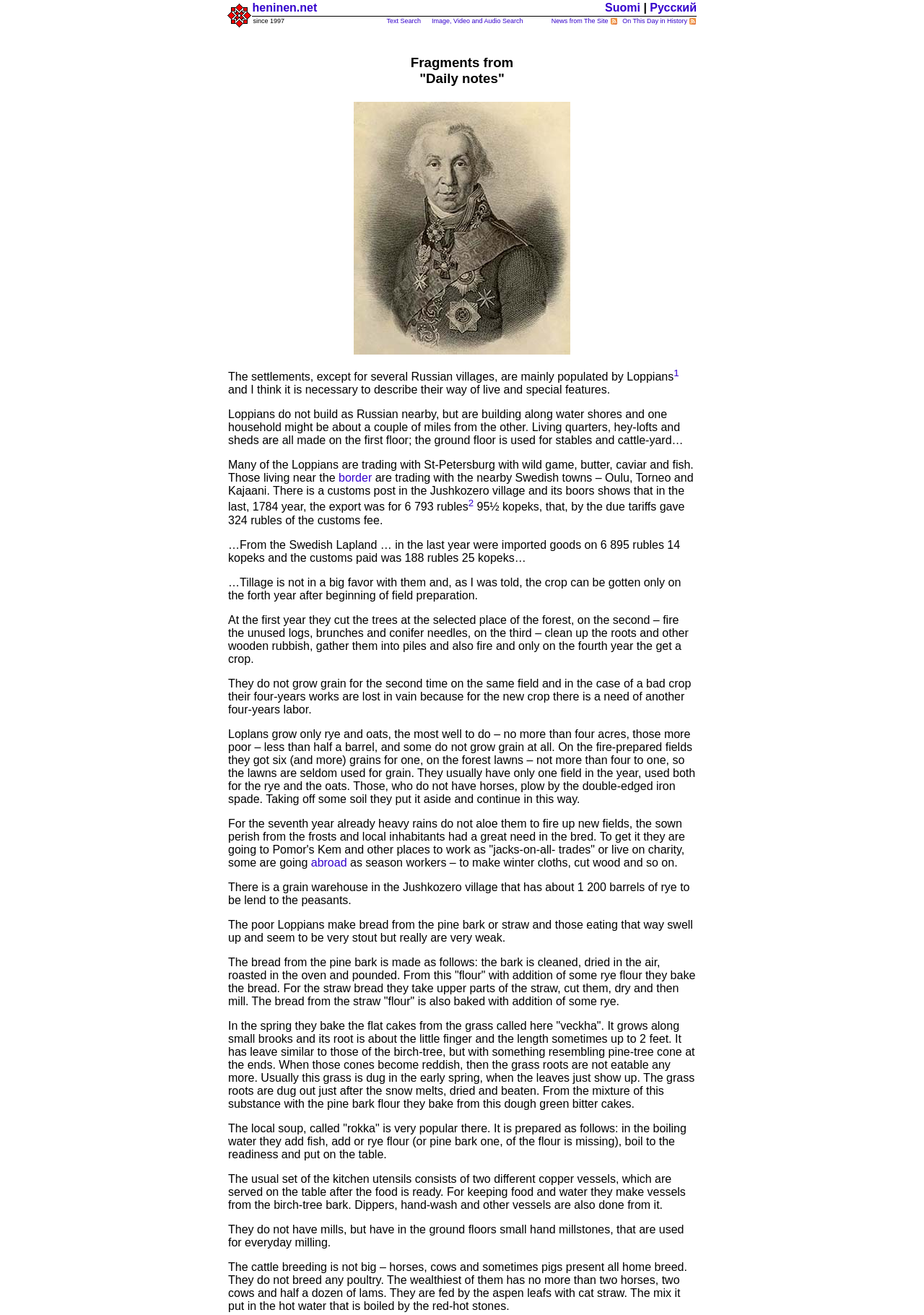What is the main crop grown by Loplans?
Please ensure your answer to the question is detailed and covers all necessary aspects.

In the text, I found a section describing the agricultural practices of Loplans, which mentions that they grow only rye and oats. This suggests that these two crops are the main ones grown by Loplans.